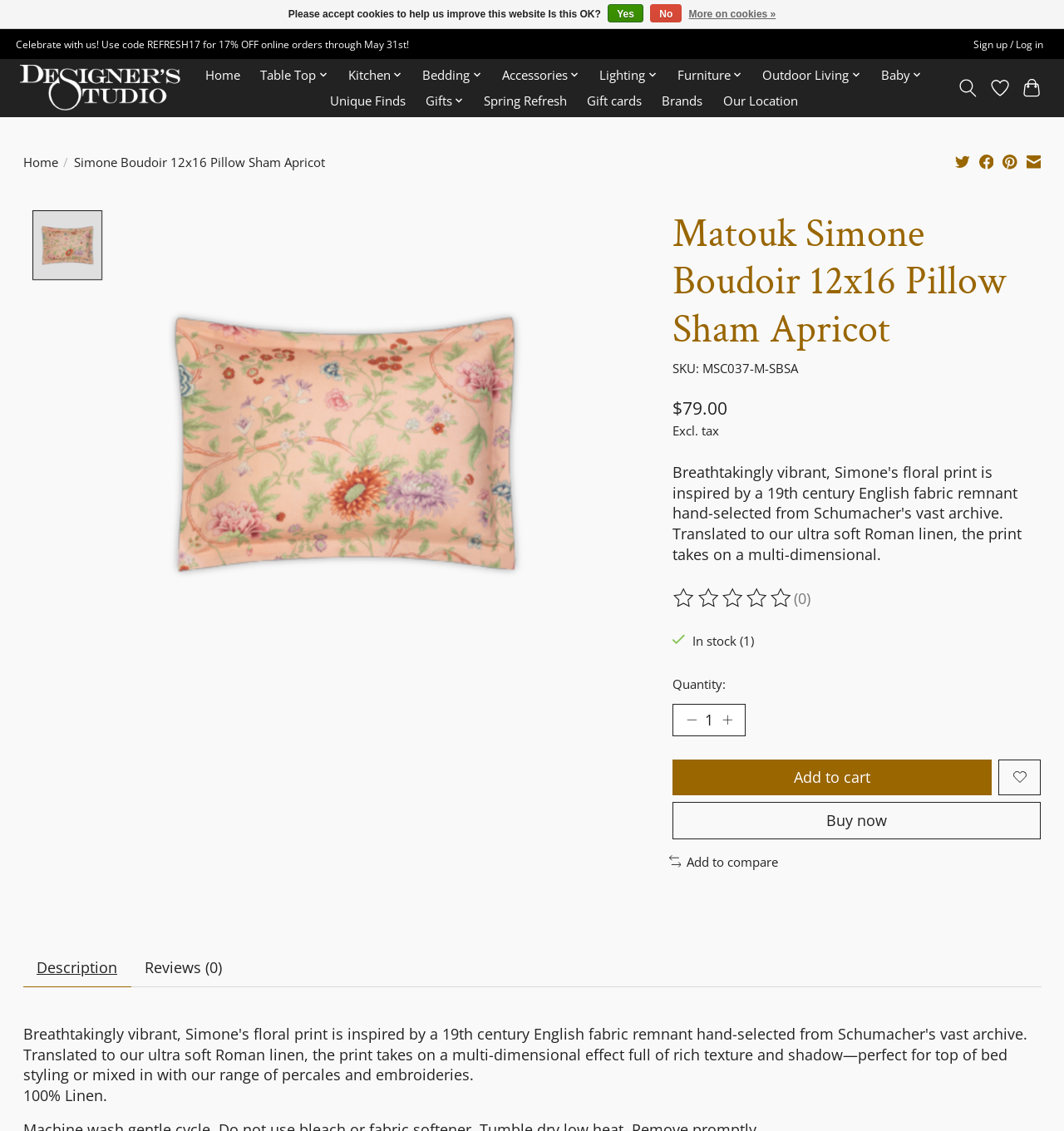Based on the element description: "Add to cart", identify the UI element and provide its bounding box coordinates. Use four float numbers between 0 and 1, [left, top, right, bottom].

[0.632, 0.671, 0.932, 0.703]